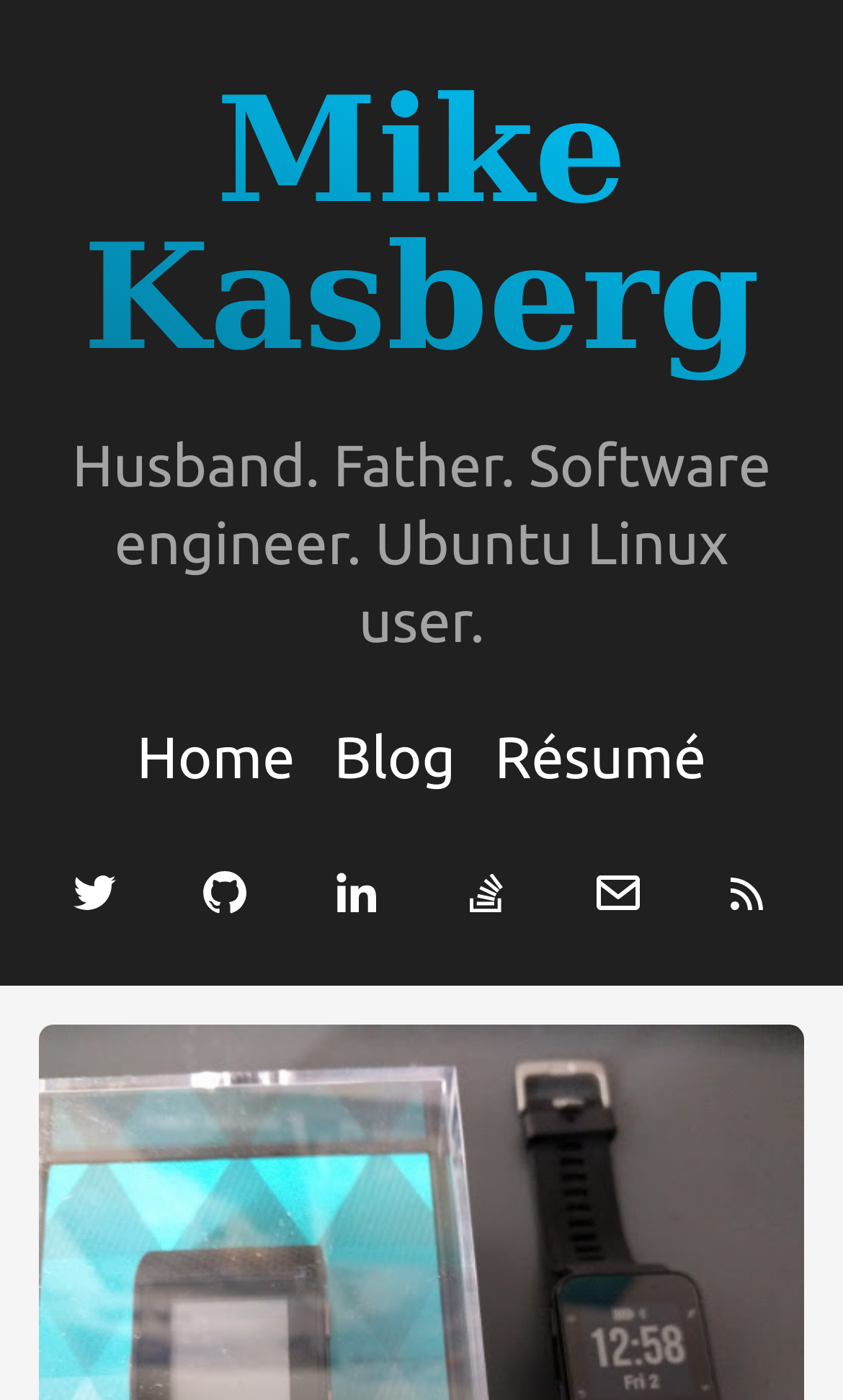Show the bounding box coordinates of the element that should be clicked to complete the task: "contact via email".

[0.691, 0.611, 0.775, 0.662]